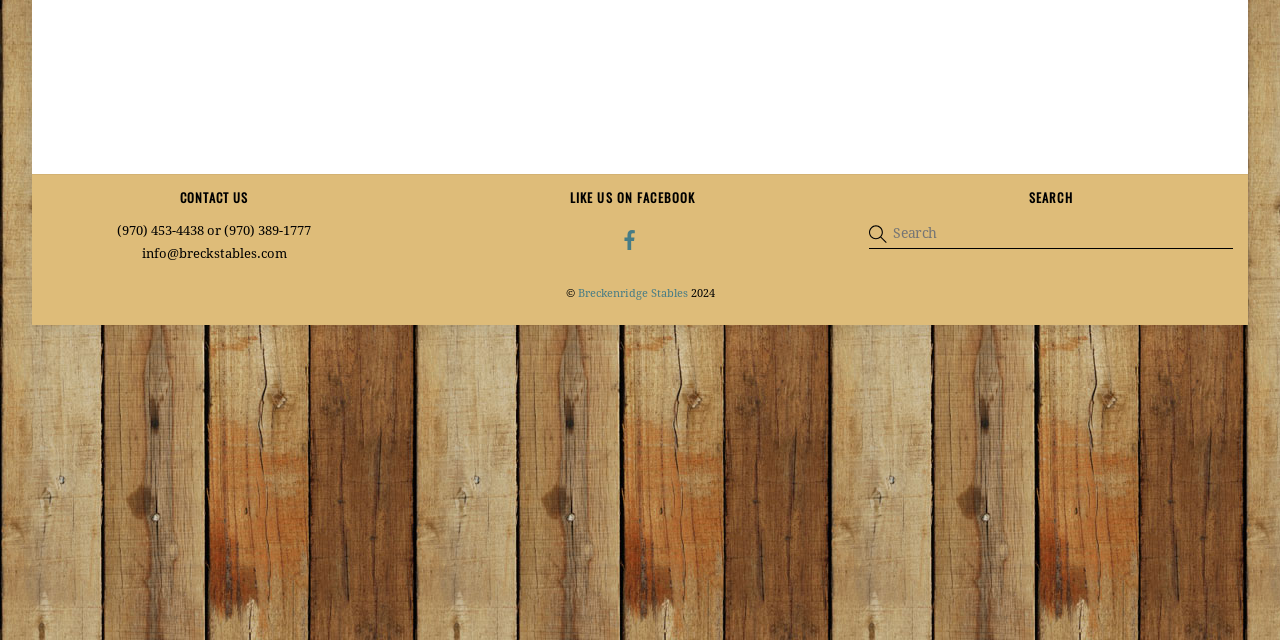Find and provide the bounding box coordinates for the UI element described here: "name="s" placeholder="Search" title="Search"". The coordinates should be given as four float numbers between 0 and 1: [left, top, right, bottom].

[0.679, 0.342, 0.963, 0.387]